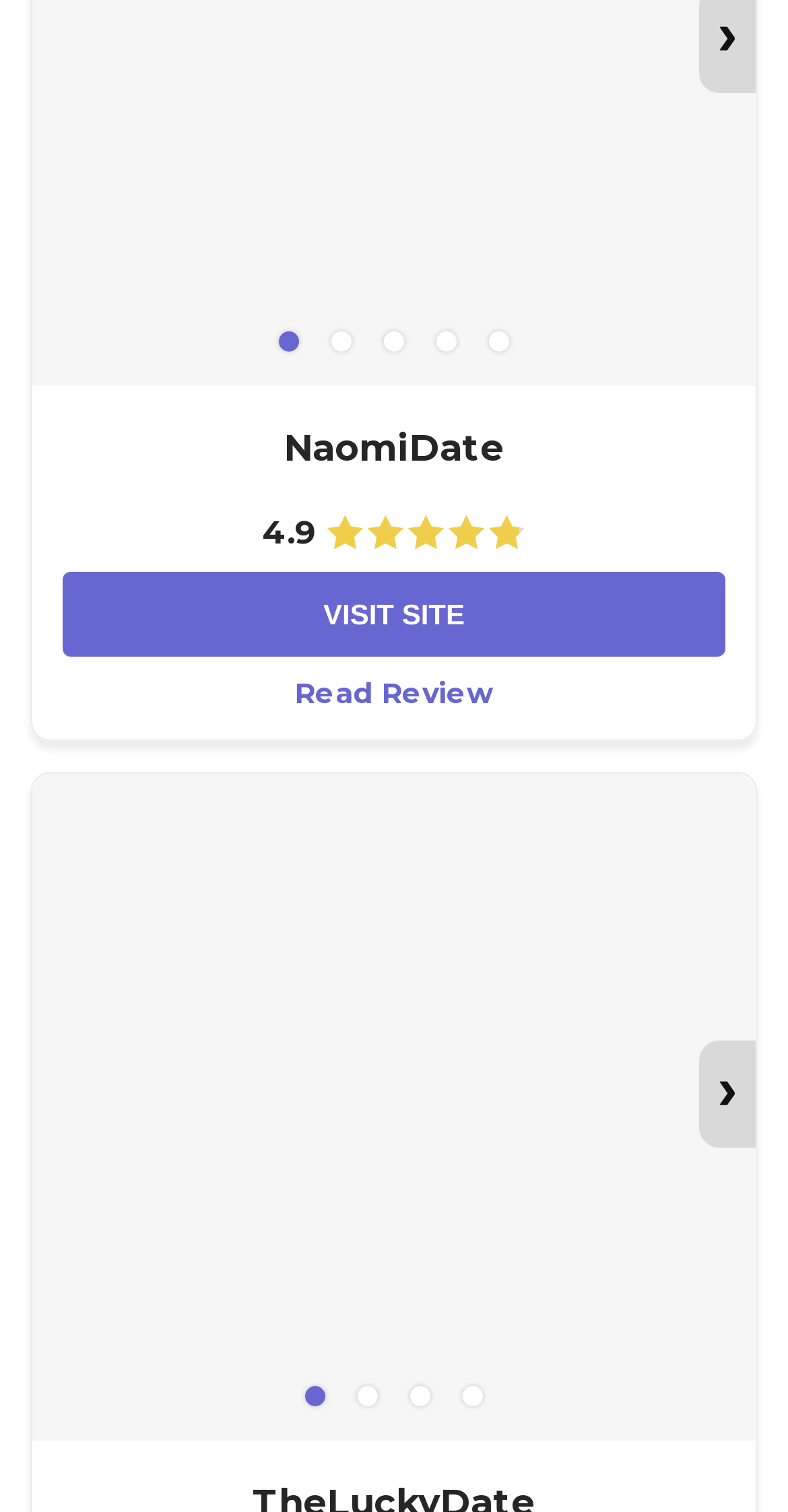Using the information in the image, give a comprehensive answer to the question: 
How many carousel pages are there?

There are two carousel pagination sections on the webpage, each with 5 buttons labeled as 'Carousel Page 1 (Current Slide)', 'Carousel Page 2', 'Carousel Page 3', 'Carousel Page 4', and 'Carousel Page 5'.